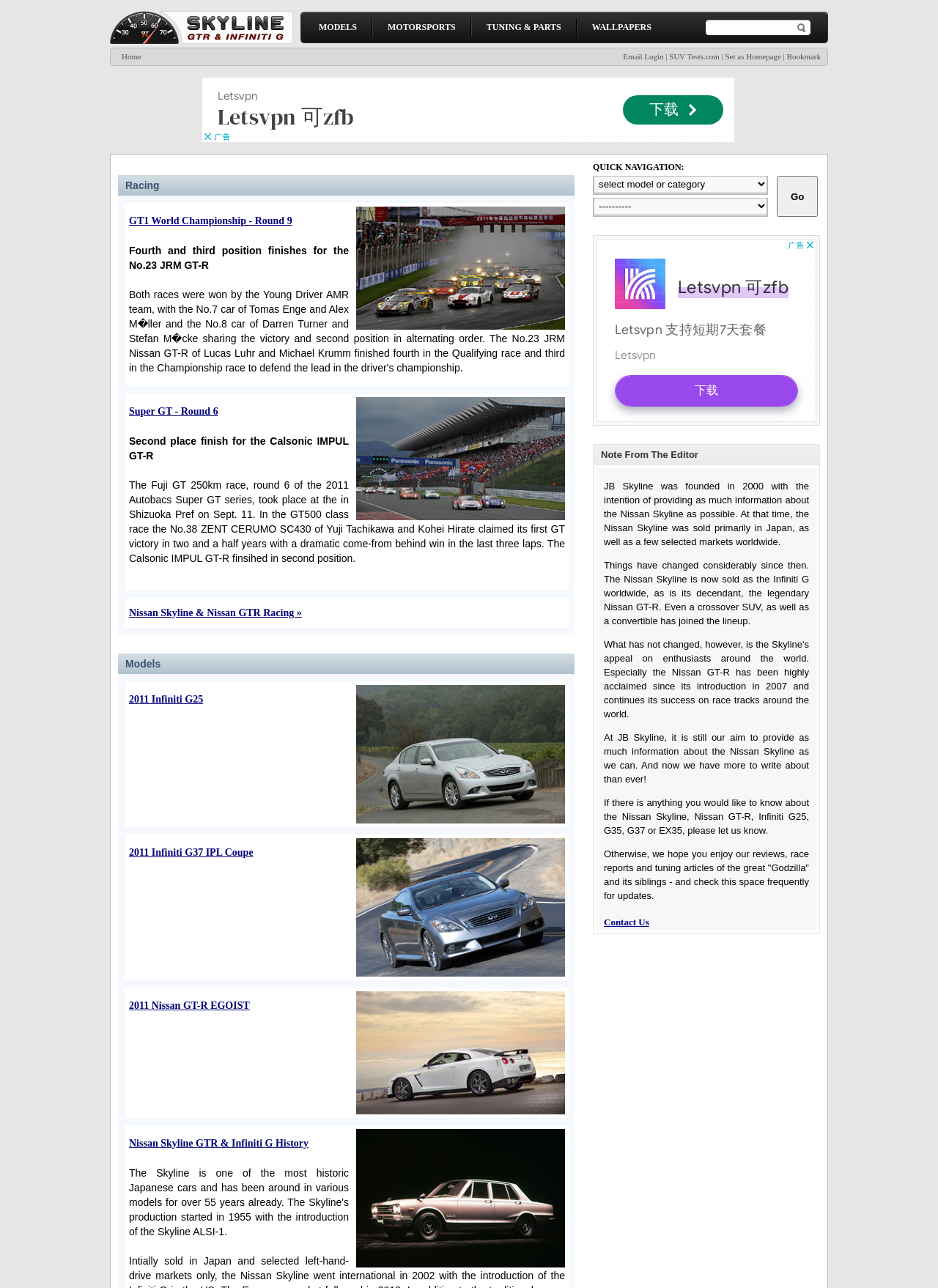Explain the webpage in detail, including its primary components.

This webpage is about Nissan Skyline, GTR, and Infiniti G35, G37. At the top, there is a banner image with the title "Nissan Skyline GTR & Infiniti G37 G35". Below the banner, there is a table with four columns. The first column has a cell with a link to "MODELS", the second column has cells with links to "MOTORSPORTS", "TUNING & PARTS", and "WALLPAPERS". The third column has a cell with a submit button and a text box. The fourth column is empty.

Above the table, there are several links, including "Home", "Email Login", "SUV Tests.com", "Set as Homepage", and "Bookmark". 

On the left side of the page, there is an iframe with advertisements, which includes several links to racing news articles, such as "GT1 World Championship - Round 9" and "Super GT - Round 6", along with images. There are also links to car models, including "2011 Infiniti G25", "2011 Infiniti G37 IPL Coupe", and "2011 Nissan GT-R EGOIST", each with an accompanying image.

Below the iframe, there is a section with a table that allows users to select a model or category and click a "Go" button. 

Further down, there is a section with a note from the editor, which provides information about the website's history and purpose. The note is followed by several paragraphs of text that discuss the Nissan Skyline and its evolution into the Infiniti G series. The section ends with a link to "Contact Us".